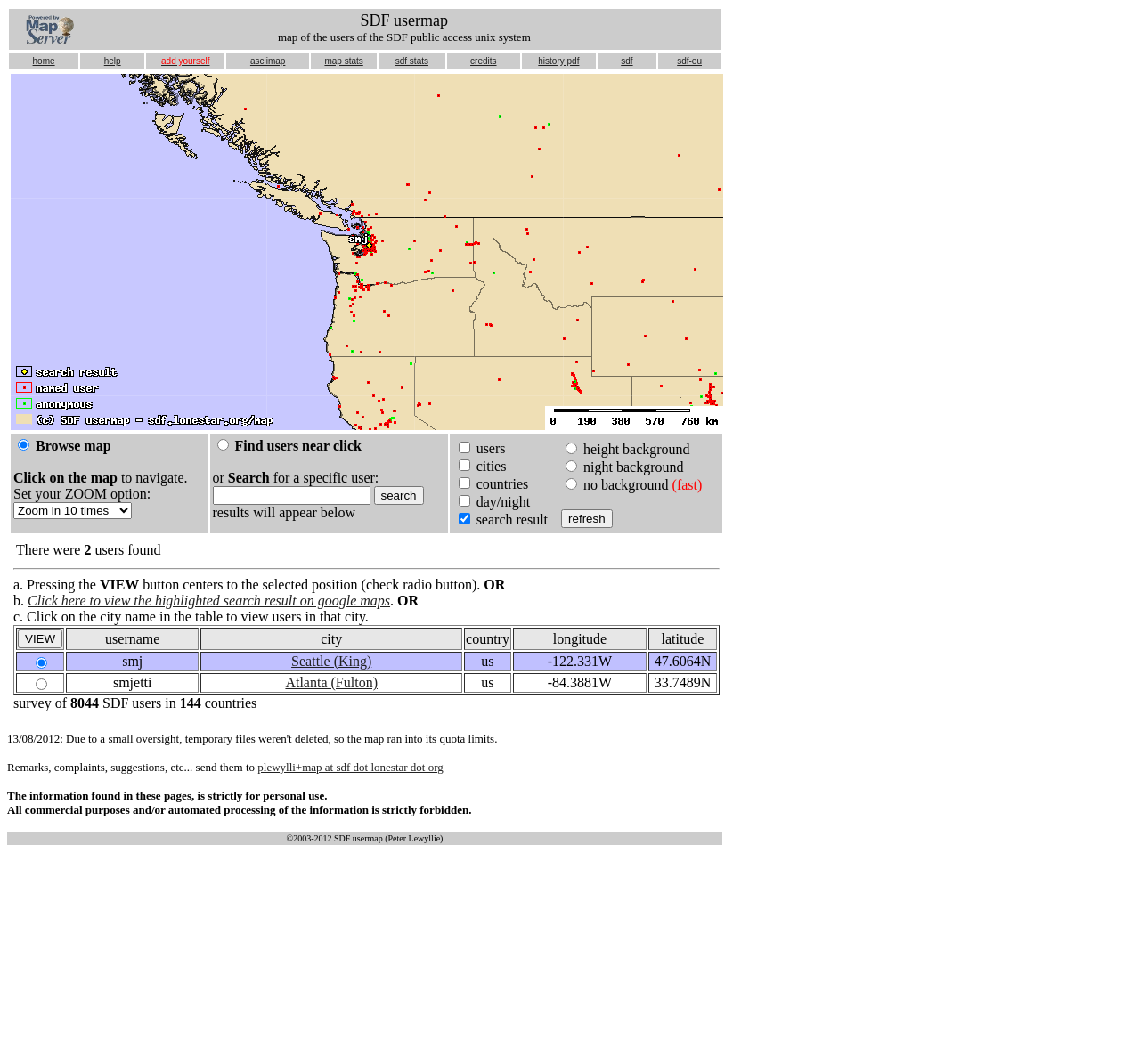Describe every aspect of the webpage in a detailed manner.

The webpage is titled "SDF usermap" and appears to be a map-based interface for exploring users of the SDF public access Unix system. At the top, there is a table with a map image and a text description "map of the users of the SDF public access unix system". Below this, there is a row of links, including "home", "help", "add yourself", "asciimap", "map stats", "sdf stats", "credits", "history pdf", "sdf", and "sdf-eu".

The main content area is divided into two sections. The left section contains a table with a submit button and a series of options for interacting with the map, including radio buttons, checkboxes, and a combobox. The options allow users to browse the map, find users near a specific location, and customize the map display.

The right section displays a table with information about the search results, including the number of users found and a survey of SDF users in 144 countries. There are also links to view the highlighted search result on Google Maps or to view users in a specific city.

Throughout the page, there are various UI elements, including buttons, radio buttons, checkboxes, and textboxes, which allow users to interact with the map and customize their search results.